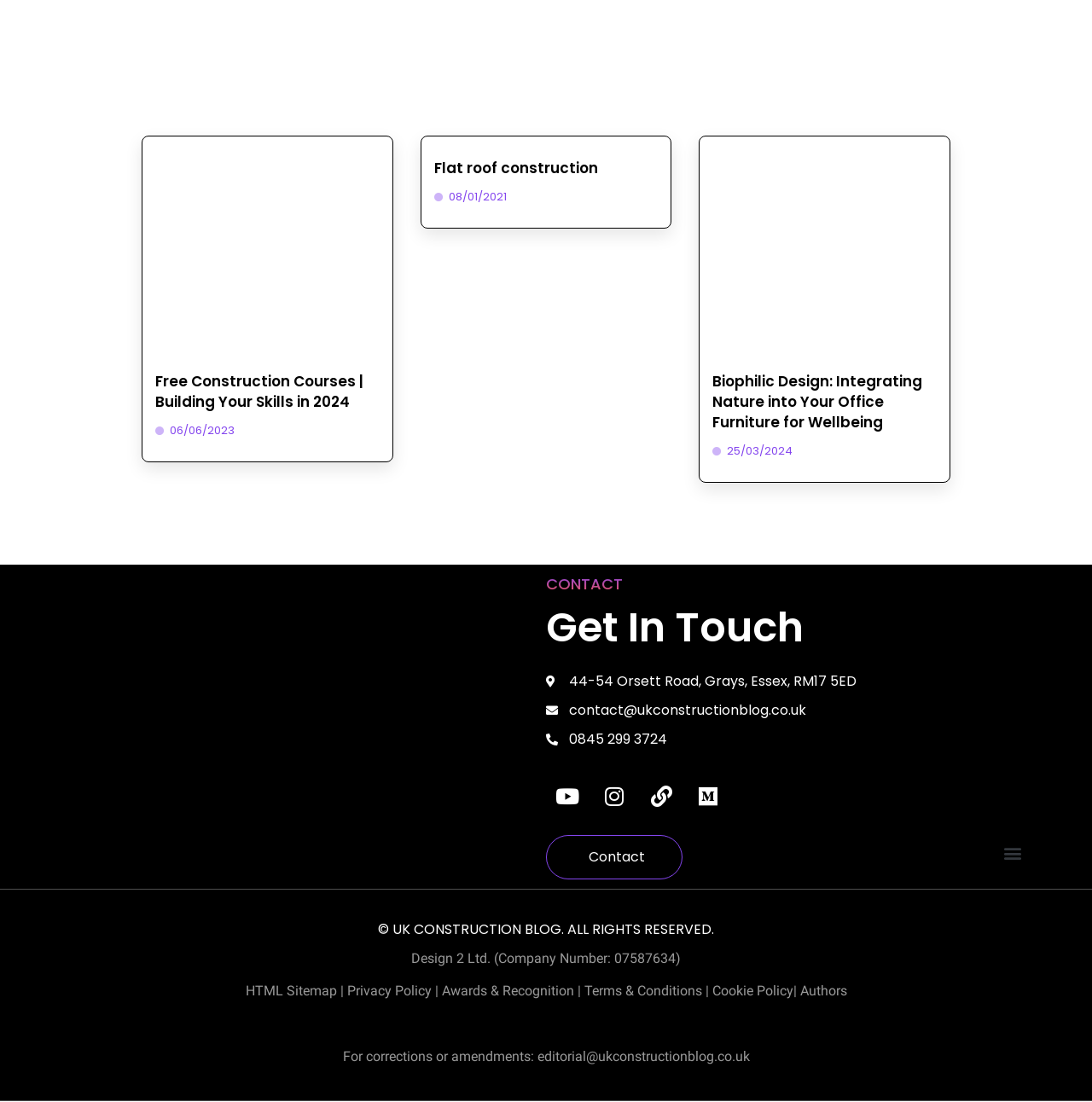Please give a succinct answer using a single word or phrase:
How many social media links are there?

4